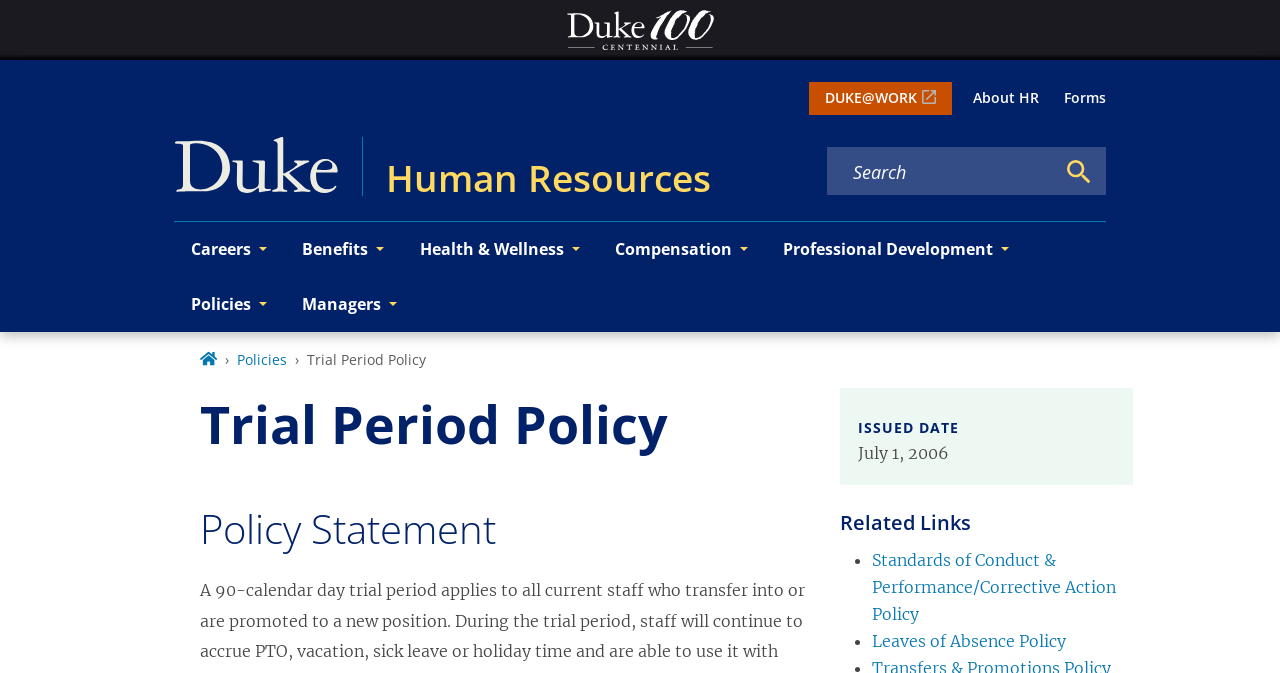Identify the coordinates of the bounding box for the element described below: "Health & Wellness". Return the coordinates as four float numbers between 0 and 1: [left, top, right, bottom].

[0.314, 0.329, 0.467, 0.411]